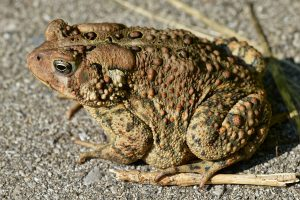Please answer the following question as detailed as possible based on the image: 
What is the purpose of the toad's skin texture?

The caption explains that the toad's skin texture, characterized by a blend of brown and green hues, helps it to camouflage in natural environments, allowing it to blend in with its surroundings.